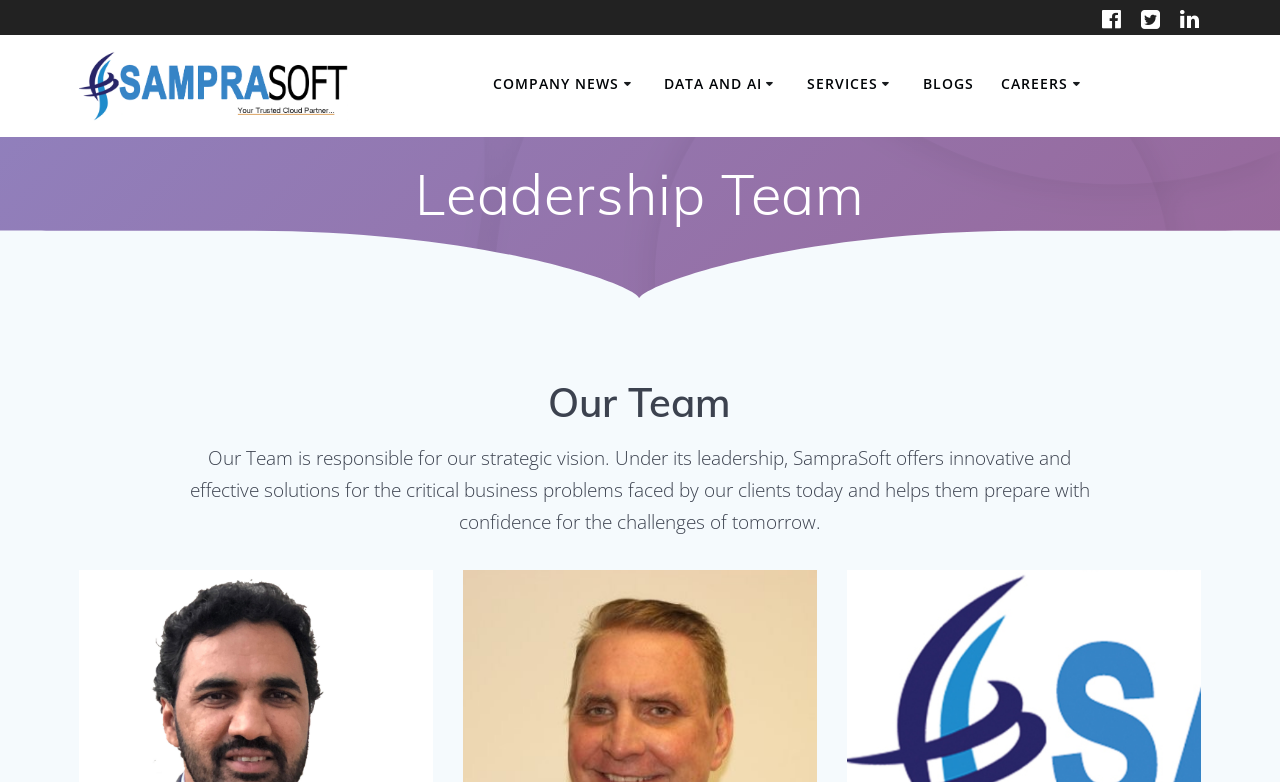Please find the bounding box coordinates of the clickable region needed to complete the following instruction: "View the company news". The bounding box coordinates must consist of four float numbers between 0 and 1, i.e., [left, top, right, bottom].

[0.385, 0.094, 0.498, 0.126]